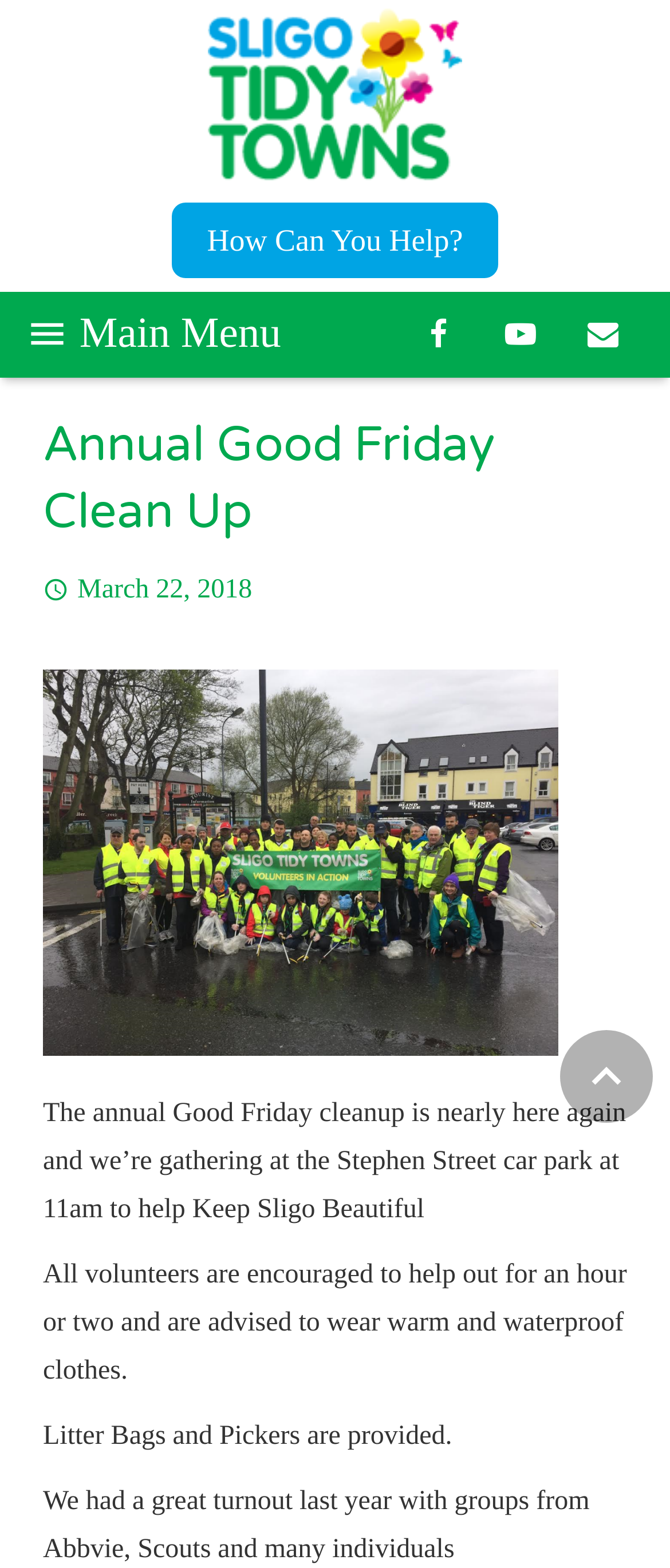Please identify the bounding box coordinates of the area I need to click to accomplish the following instruction: "Click the 'How Can You Help?' link".

[0.258, 0.129, 0.742, 0.177]